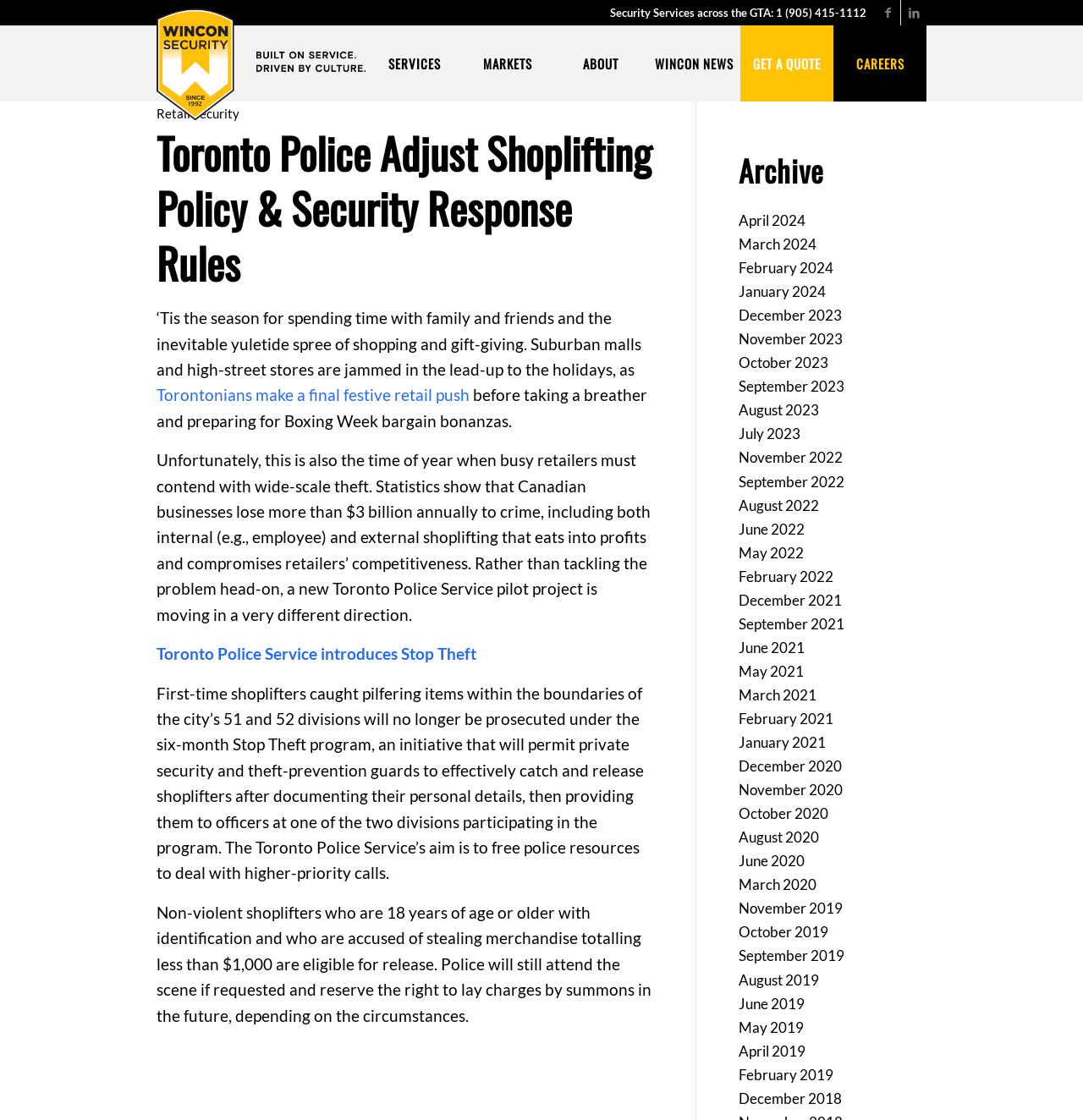Please specify the bounding box coordinates for the clickable region that will help you carry out the instruction: "Read the article about Toronto Police Adjust Shoplifting Policy & Security Response Rules".

[0.145, 0.112, 0.603, 0.261]